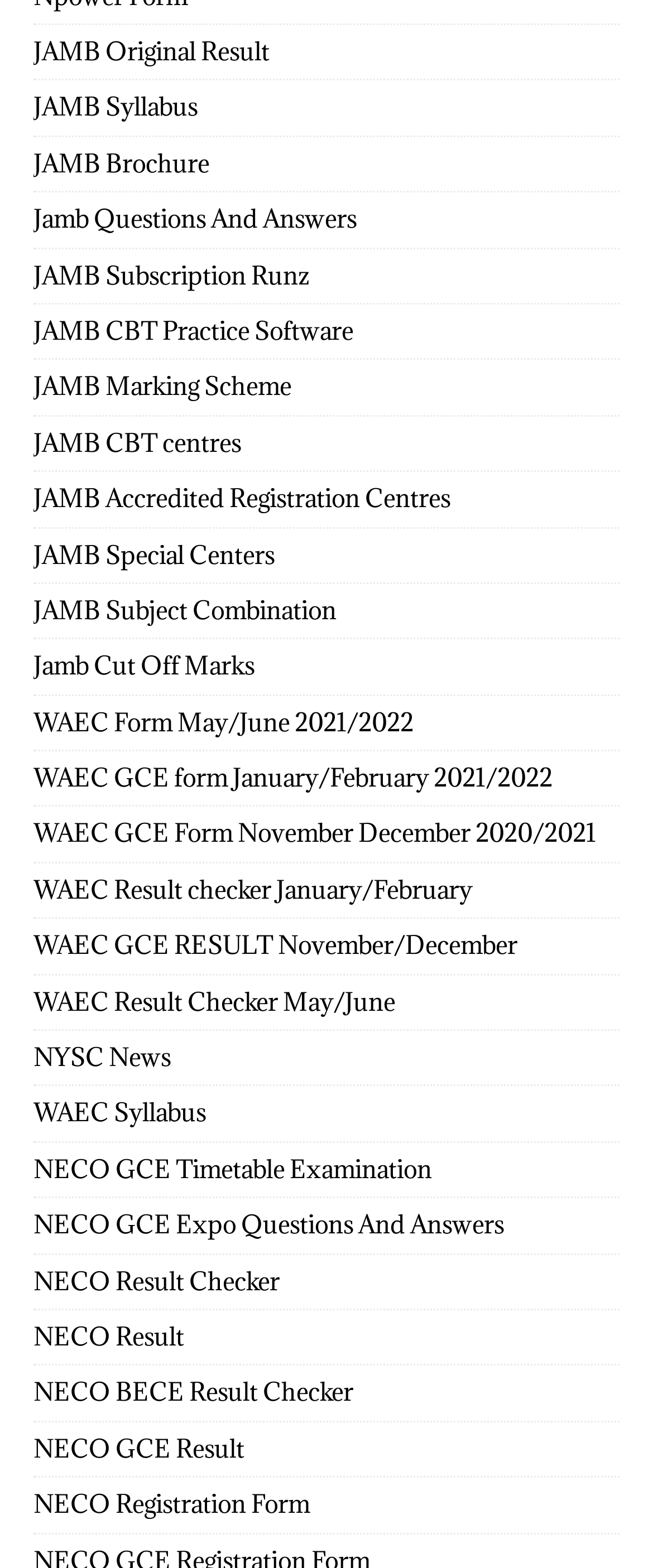Please determine the bounding box coordinates of the area that needs to be clicked to complete this task: 'View WAEC Result checker May/June'. The coordinates must be four float numbers between 0 and 1, formatted as [left, top, right, bottom].

[0.051, 0.622, 0.949, 0.656]